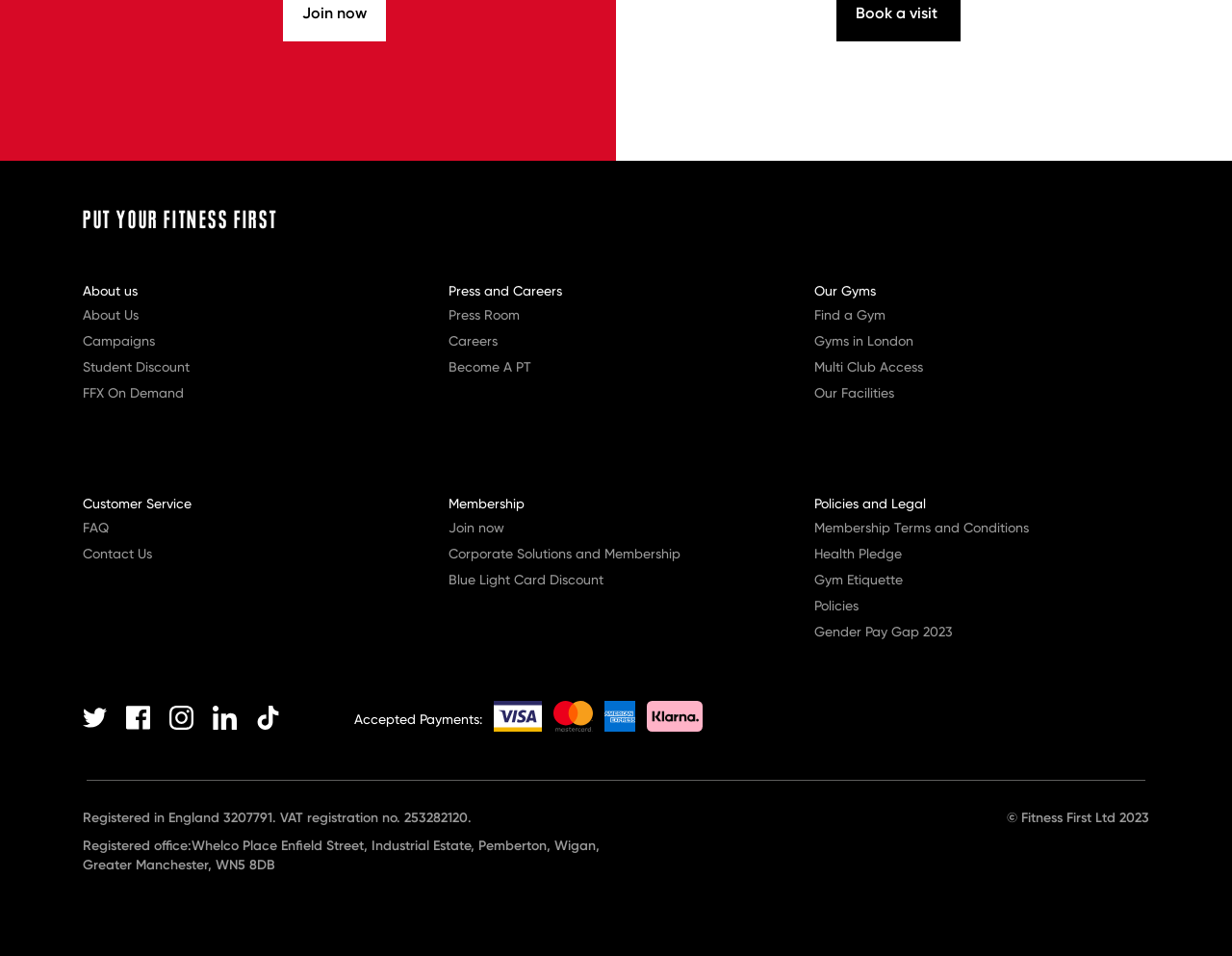Using the information in the image, give a detailed answer to the following question: What is the company's VAT registration number?

The company's VAT registration number is 253282120, which is mentioned in the footer section of the webpage at [0.067, 0.846, 0.383, 0.864].